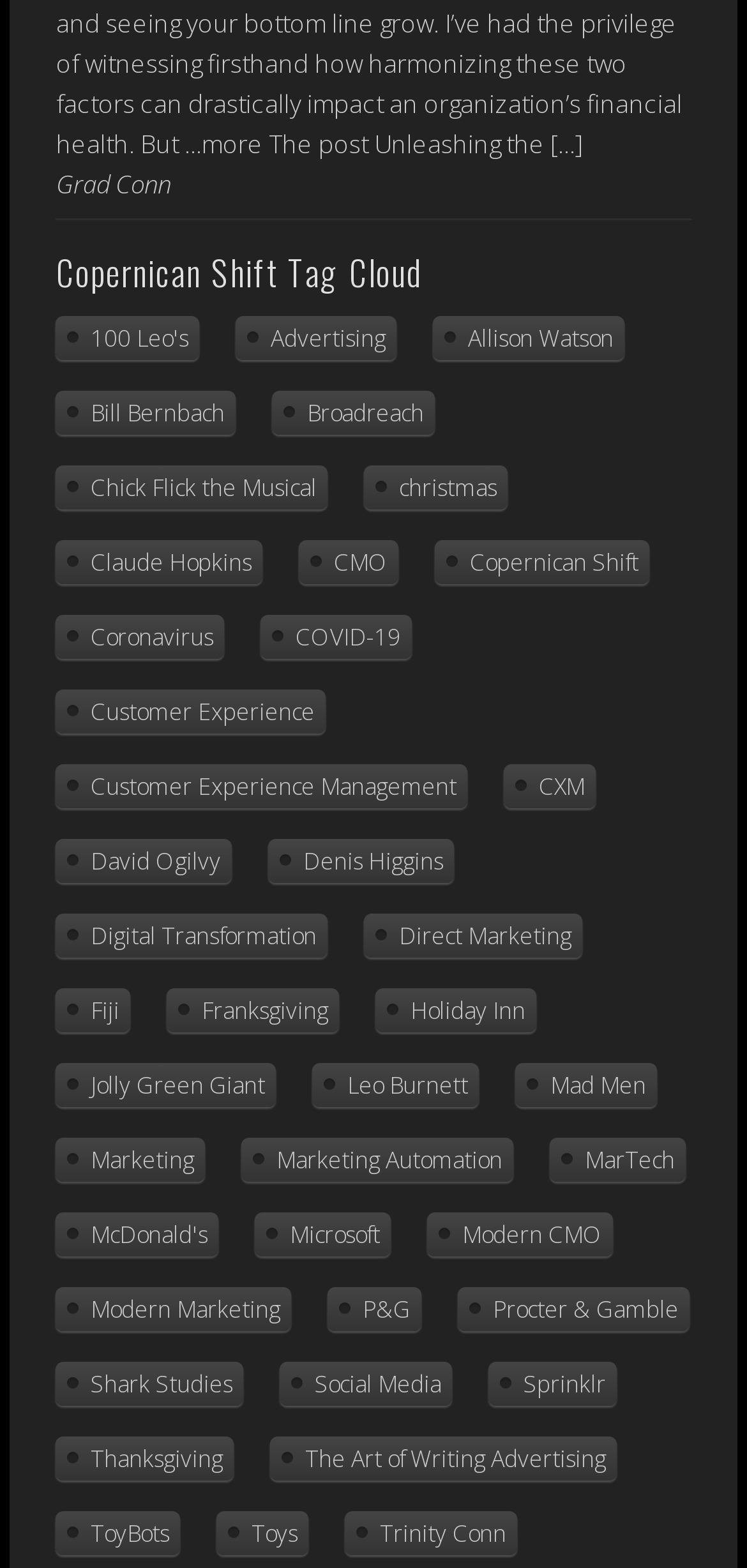For the element described, predict the bounding box coordinates as (top-left x, top-left y, bottom-right x, bottom-right y). All values should be between 0 and 1. Element description: Digital Transformation

[0.075, 0.583, 0.439, 0.611]